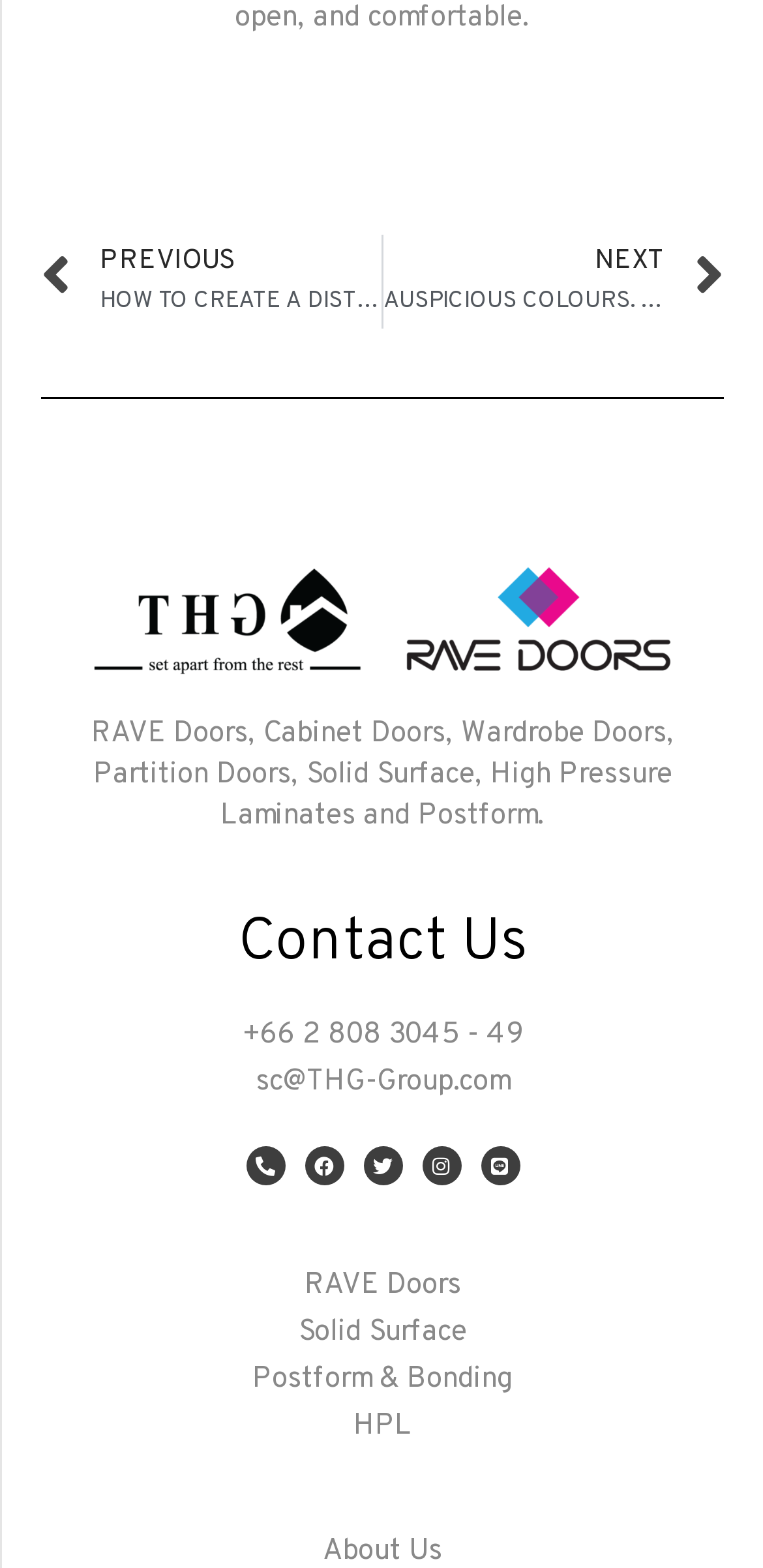Specify the bounding box coordinates for the region that must be clicked to perform the given instruction: "Contact us through phone".

[0.054, 0.647, 0.949, 0.677]